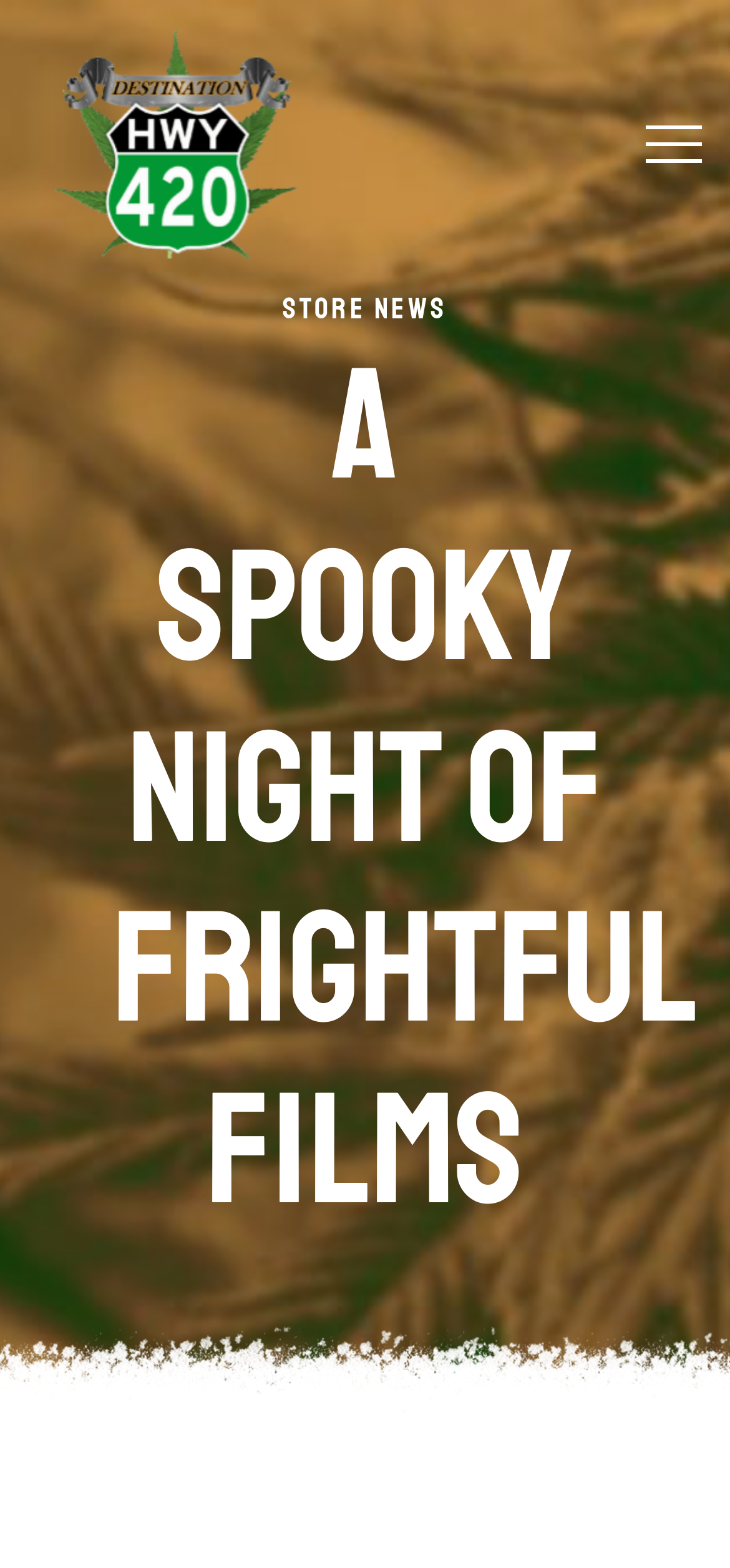Refer to the image and provide an in-depth answer to the question: 
What section is below the menu?

I found the answer by looking at the static text element 'STORE NEWS' which is below the menu links.